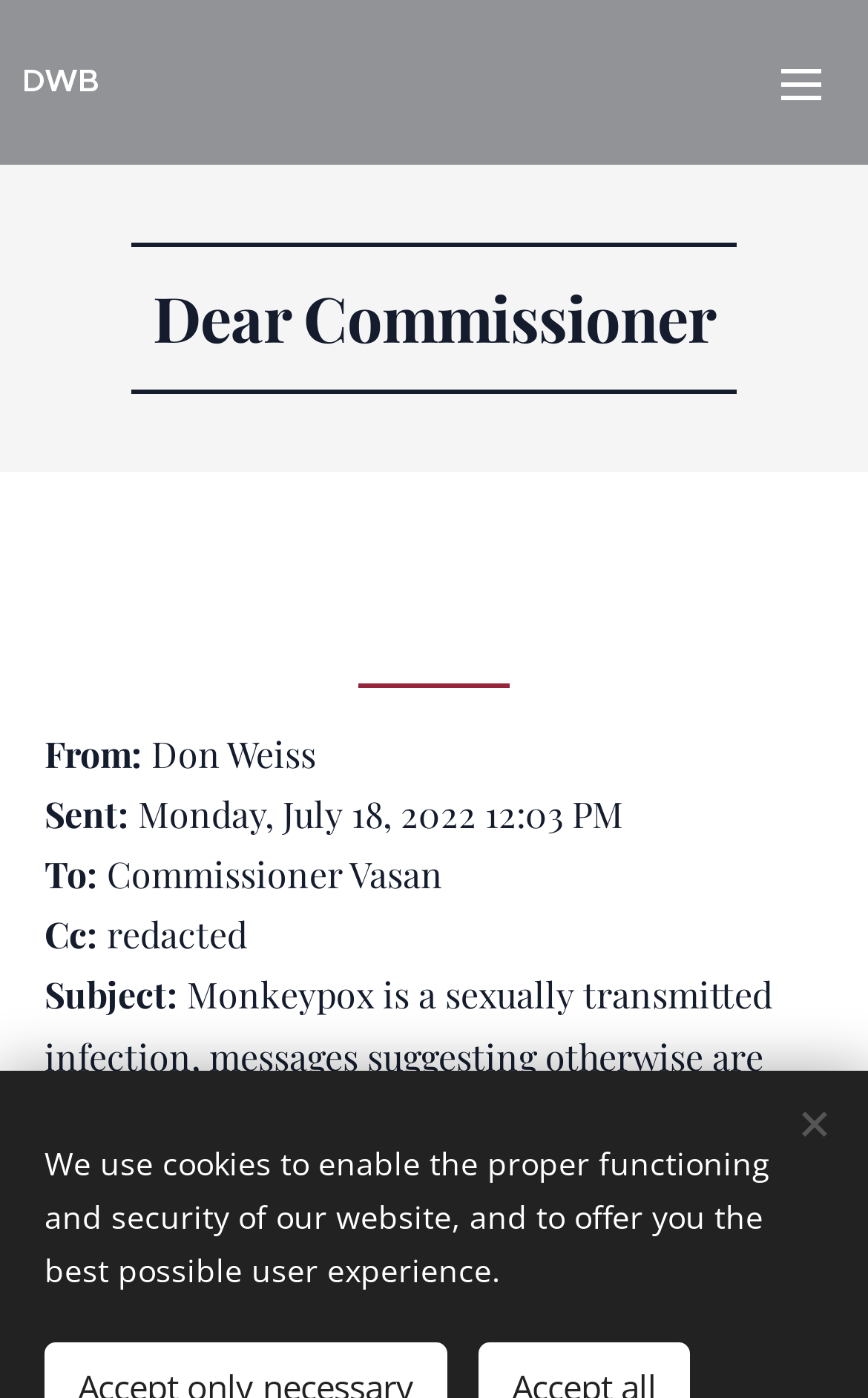How many recipients are CC'd in the email?
Based on the image, provide a one-word or brief-phrase response.

1